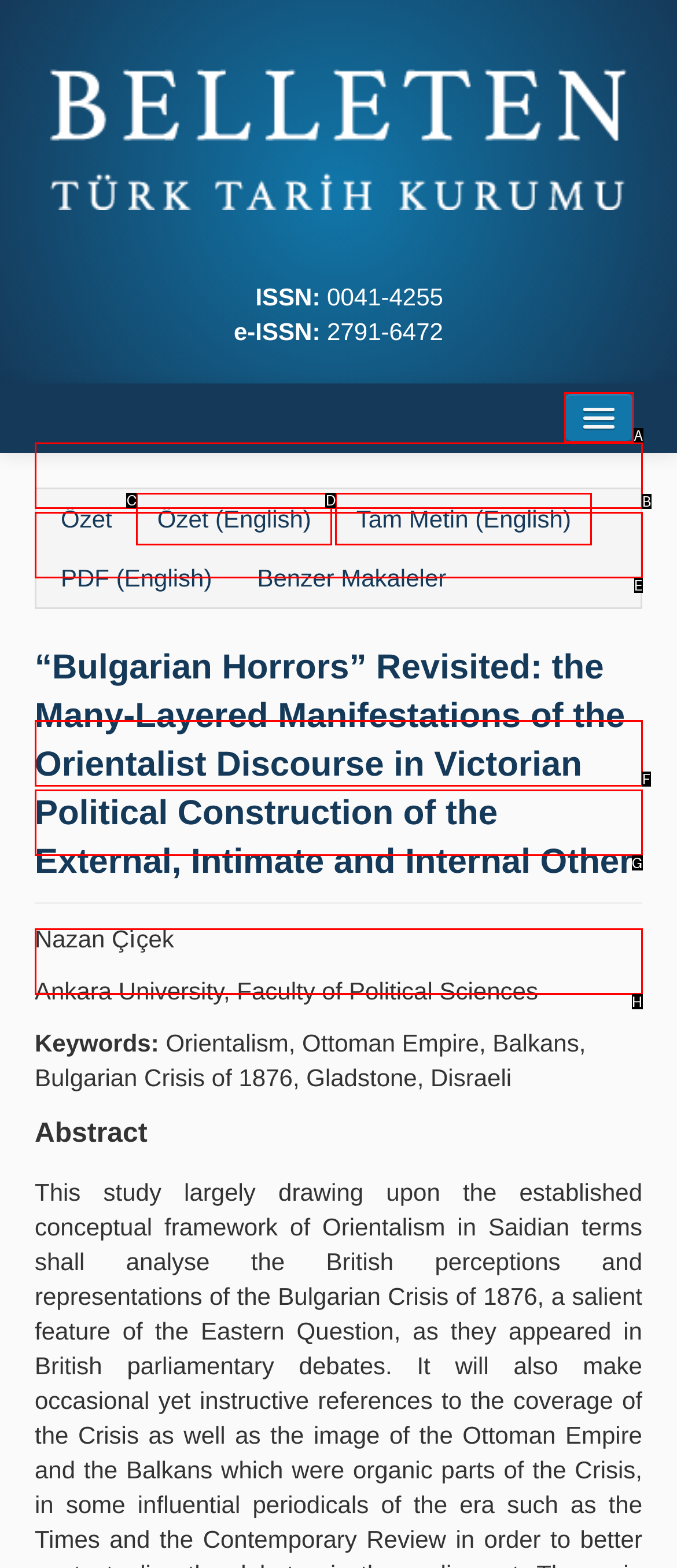Determine the HTML element that aligns with the description: parent_node: Ana Sayfa
Answer by stating the letter of the appropriate option from the available choices.

A